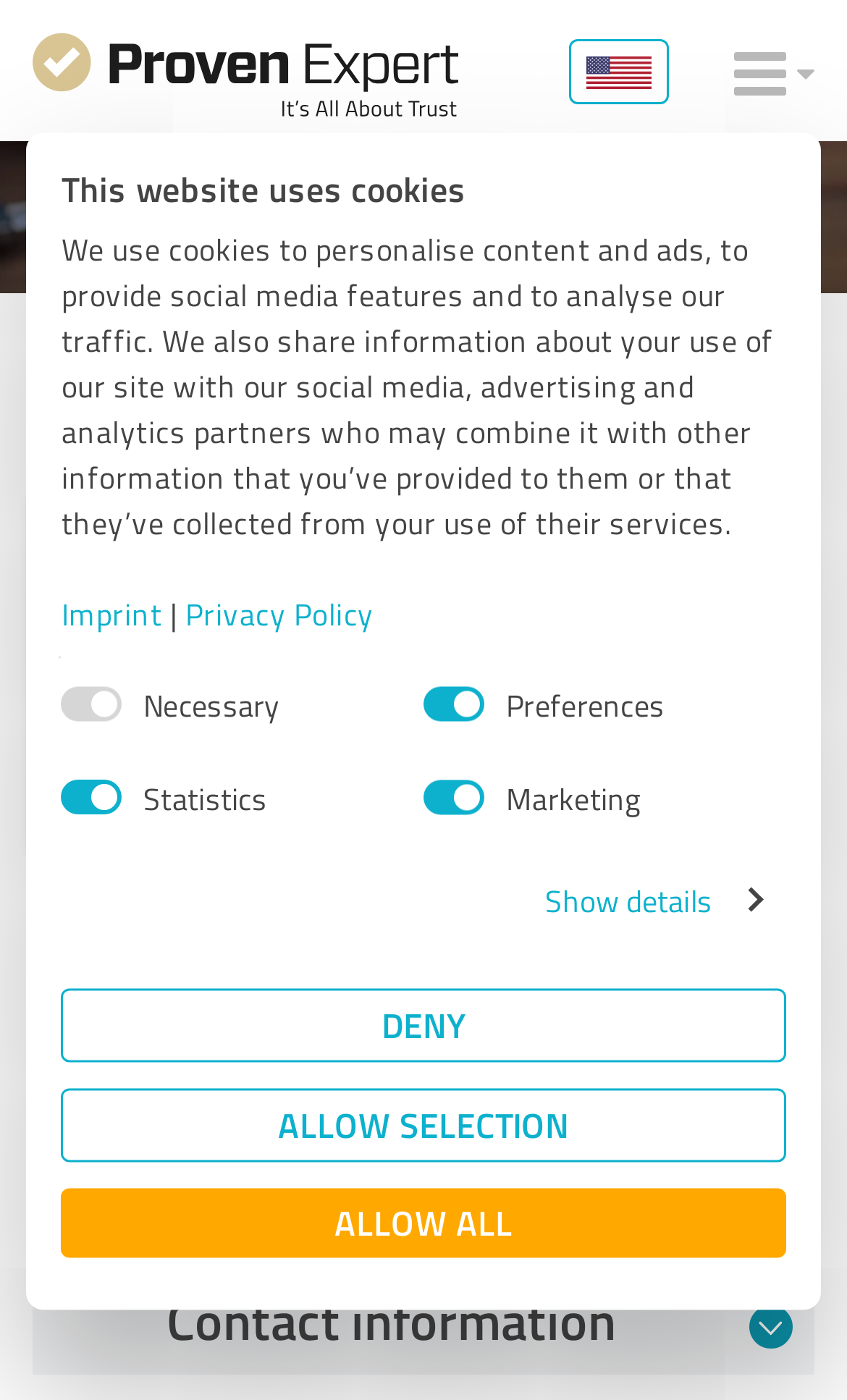Locate the bounding box coordinates of the element to click to perform the following action: 'Read the article by Health News Desk'. The coordinates should be given as four float values between 0 and 1, in the form of [left, top, right, bottom].

None